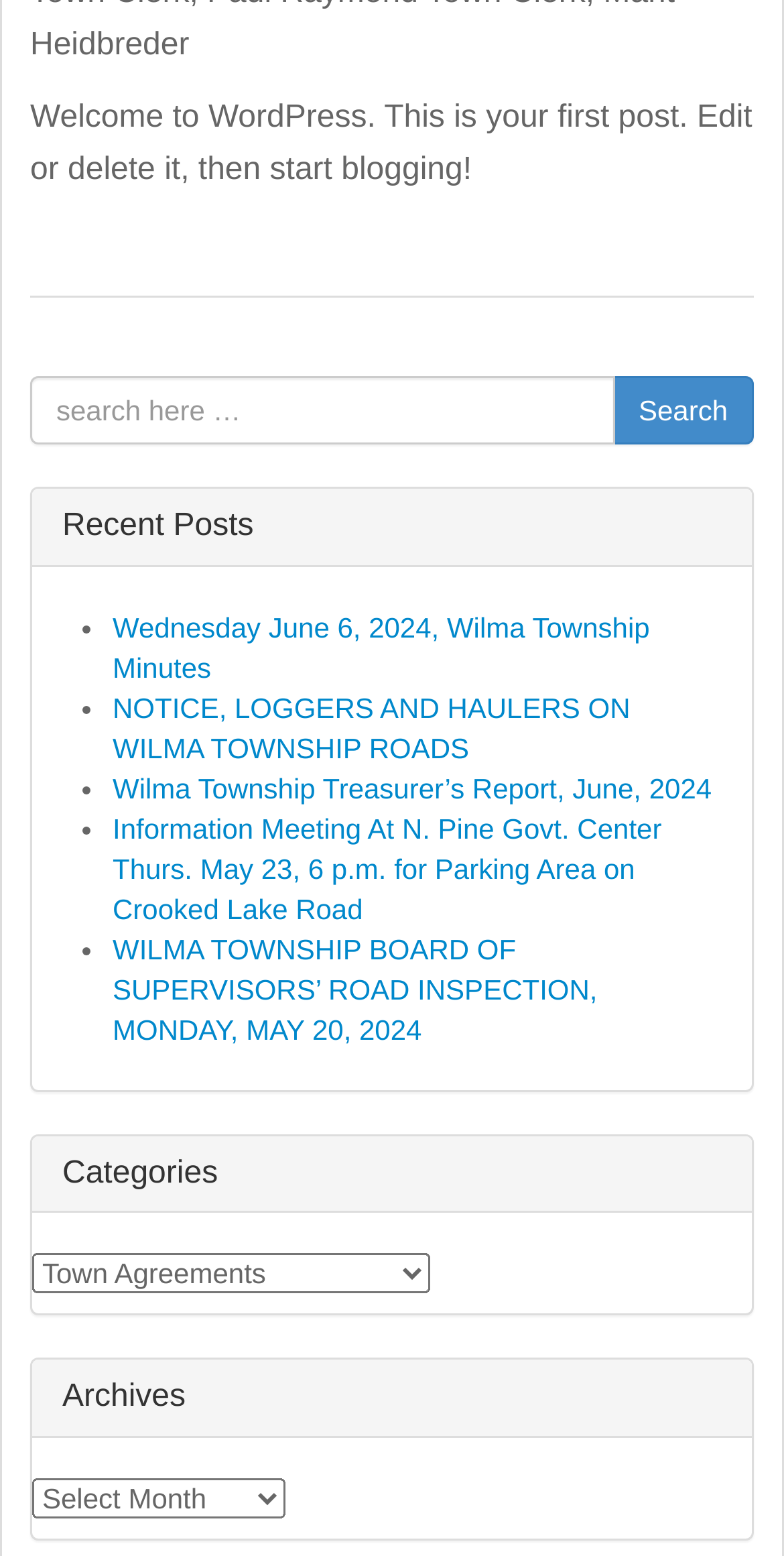Provide your answer to the question using just one word or phrase: What is the category of the link 'Wilma Township Treasurer’s Report, June, 2024'?

Financial report